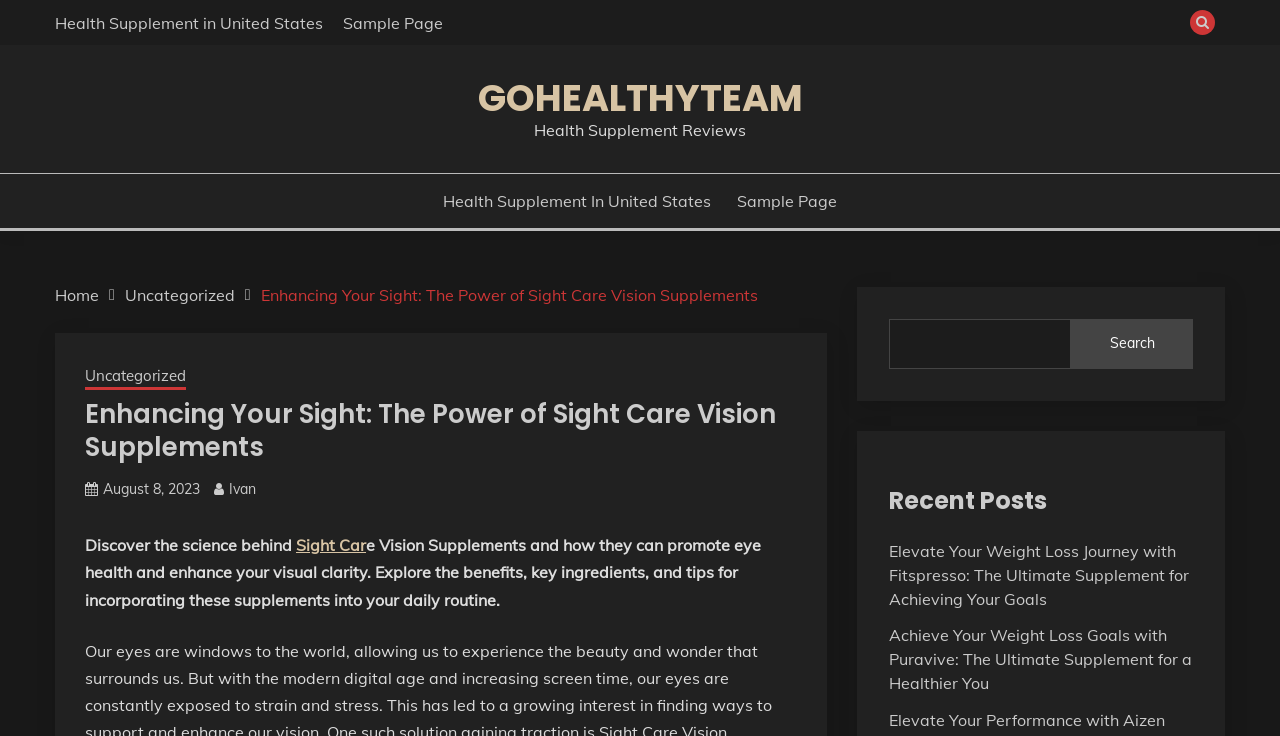What is the author of the current article?
Make sure to answer the question with a detailed and comprehensive explanation.

I looked at the article section and found the author's name, which is 'Ivan', so the author of the current article is Ivan.